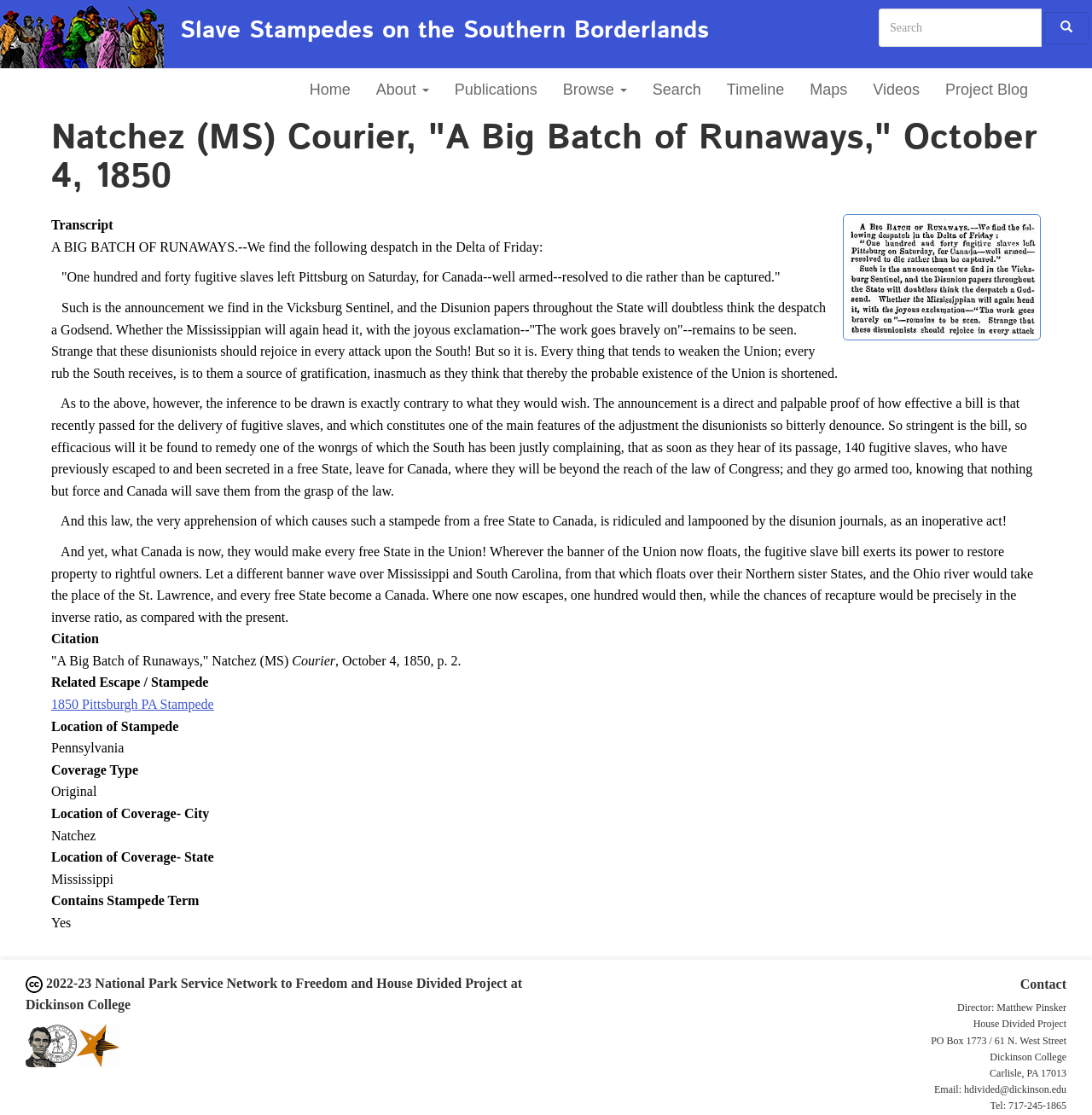Identify the bounding box coordinates of the area that should be clicked in order to complete the given instruction: "Check the project blog". The bounding box coordinates should be four float numbers between 0 and 1, i.e., [left, top, right, bottom].

[0.854, 0.061, 0.953, 0.099]